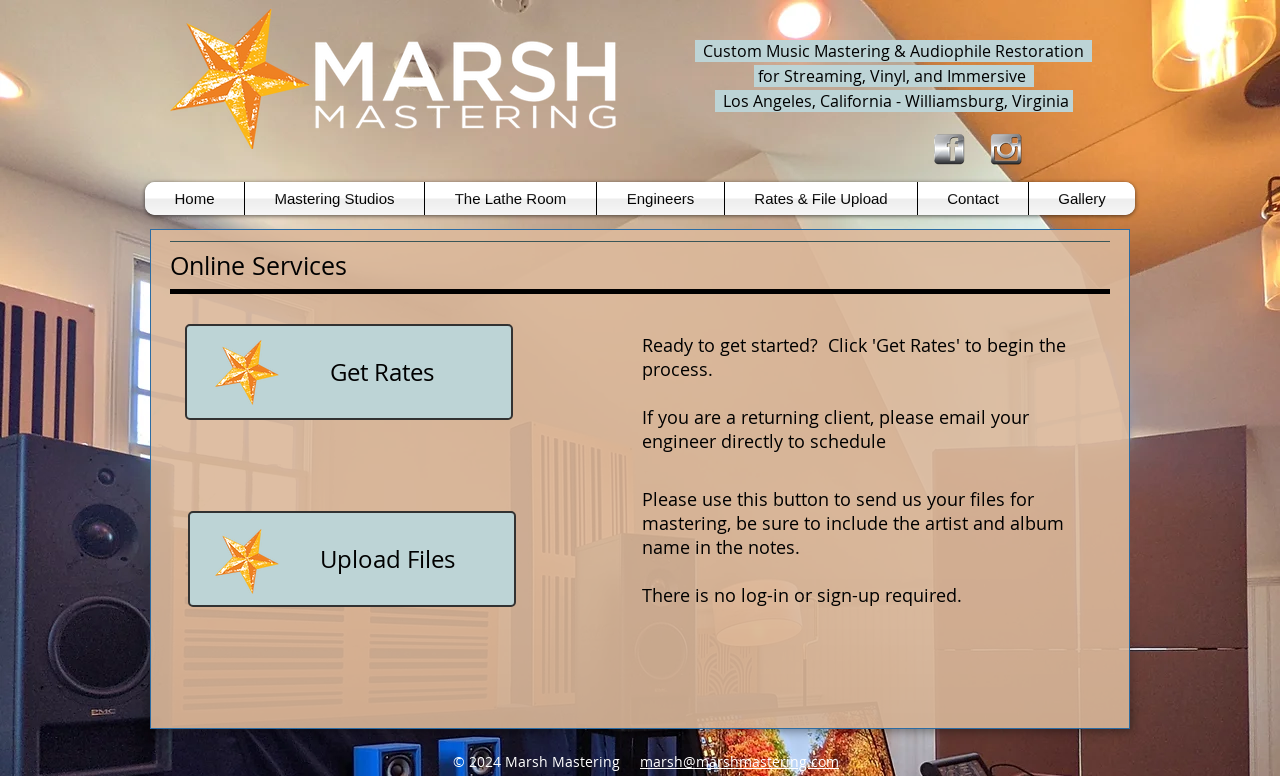How many social media links are there?
Please give a detailed and elaborate answer to the question.

The social media links are located in the 'Social Bar' section, which contains two links, one with an image described as 'e32b51_3ce16059f9f9426c9c8e4cc9f93a7daf' and another with an image described as 'glossy-silver-instagram-icon'.